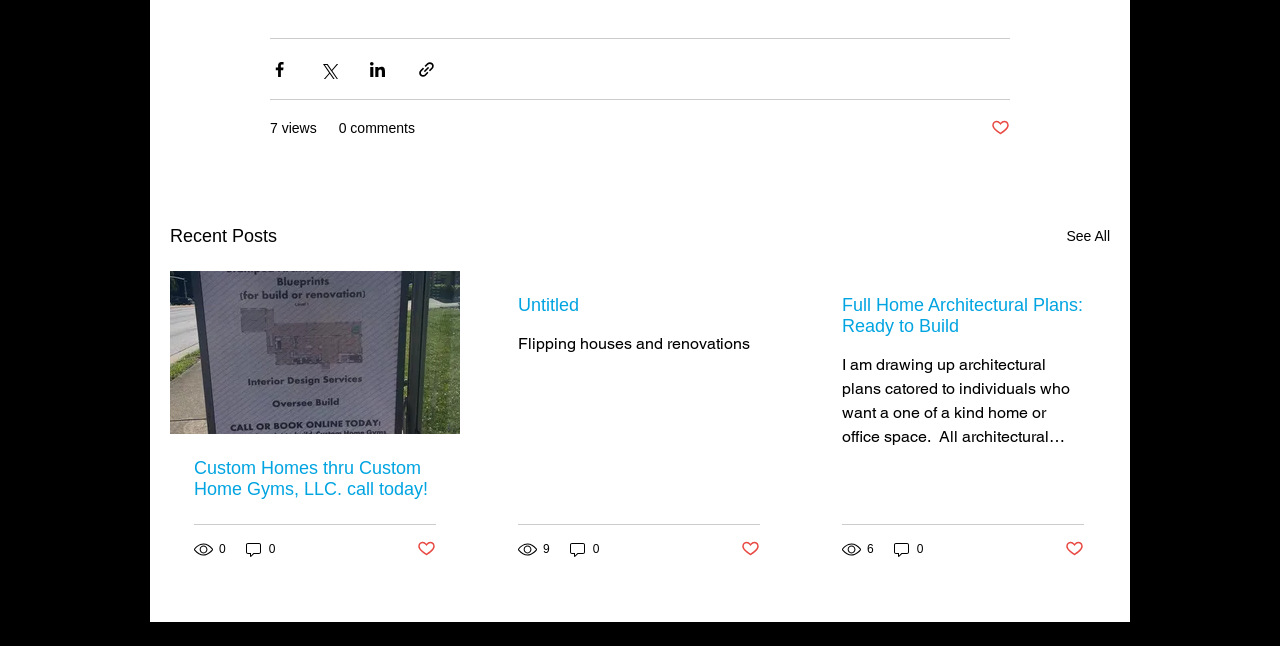How many posts are displayed on this webpage?
Based on the screenshot, answer the question with a single word or phrase.

3